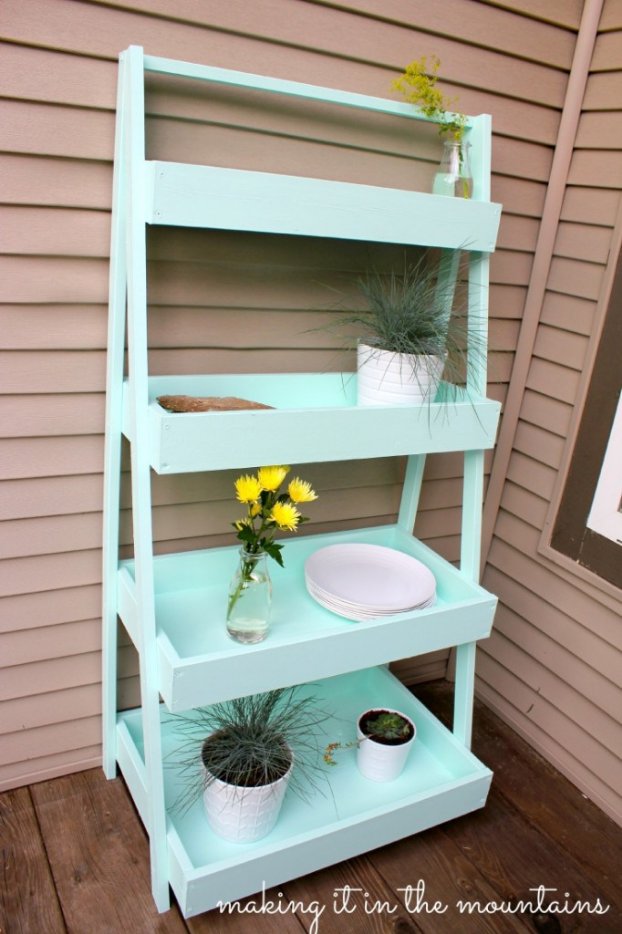Provide a comprehensive description of the image.

This image showcases a beautifully crafted DIY ladder shelf, painted in a soothing mint green color, that adds a fresh touch to any outdoor space. The shelf features three spacious tiers, each adorned with decorative items such as potted plants and a small vase of bright yellow flowers, bringing a lively aesthetic to the piece. The backdrop consists of subtly textured wooden siding, enhancing the overall charm of the display. This outdoor furniture design reflects creativity and functionality, making it an ideal project for gardening or showcasing personal decor styles. Photo credit: makingitinthemountains.com.